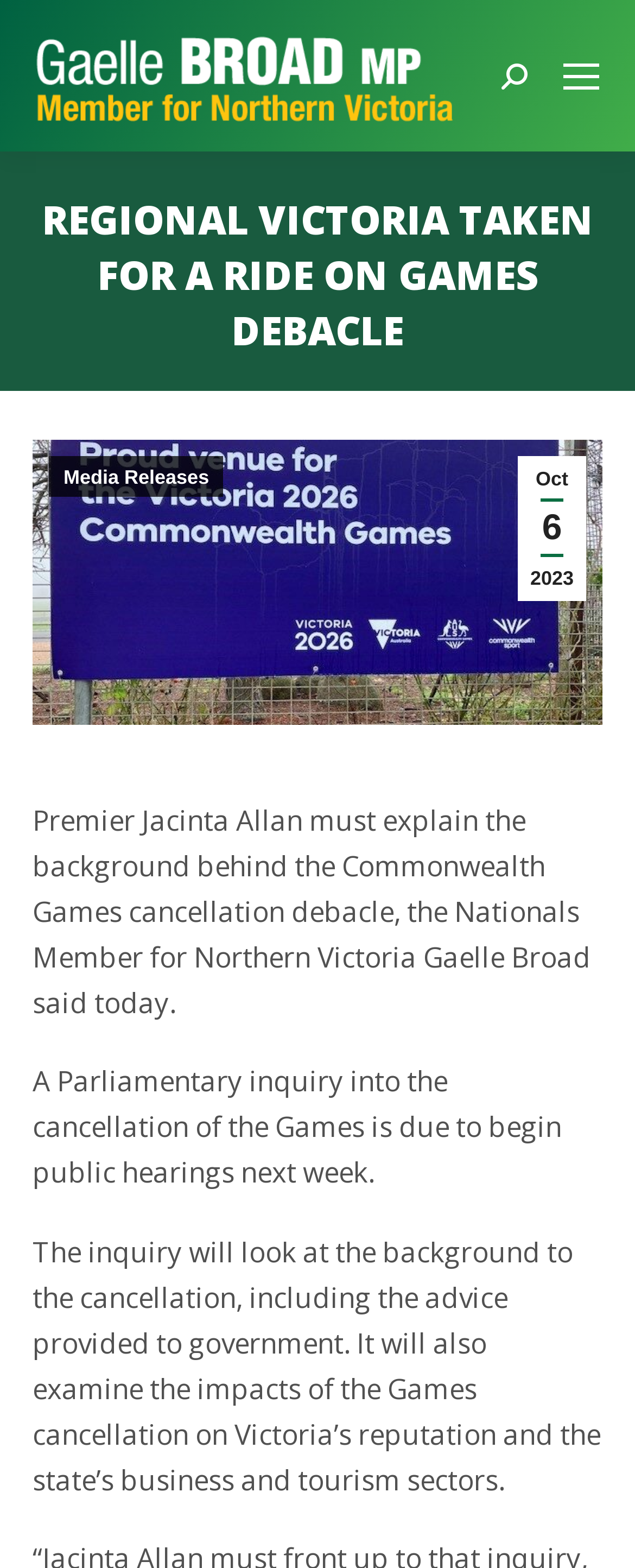Respond to the following question using a concise word or phrase: 
Who is the Nationals Member for Northern Victoria?

Gaelle Broad